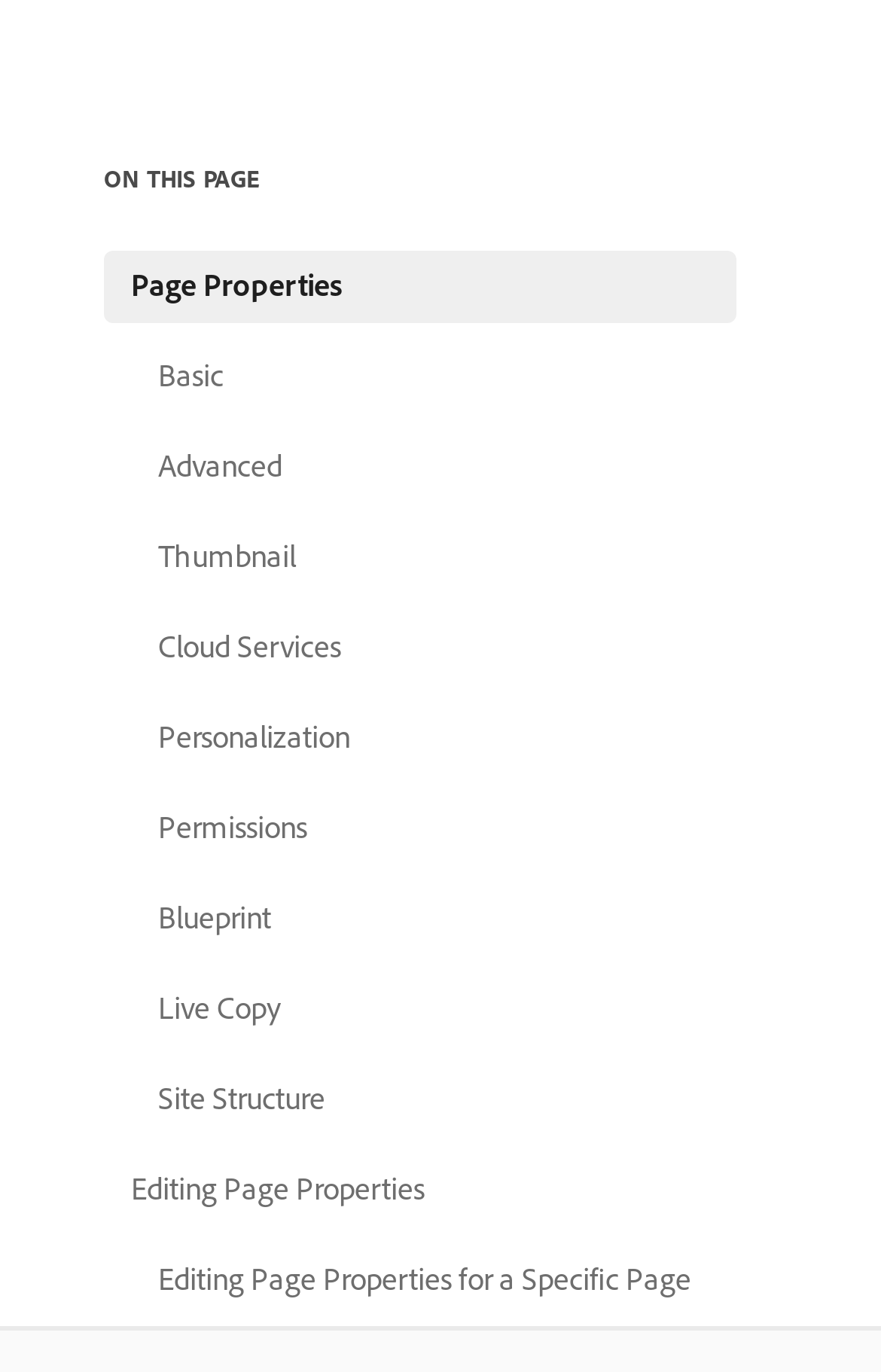Could you find the bounding box coordinates of the clickable area to complete this instruction: "view thumbnail"?

[0.118, 0.38, 0.836, 0.433]